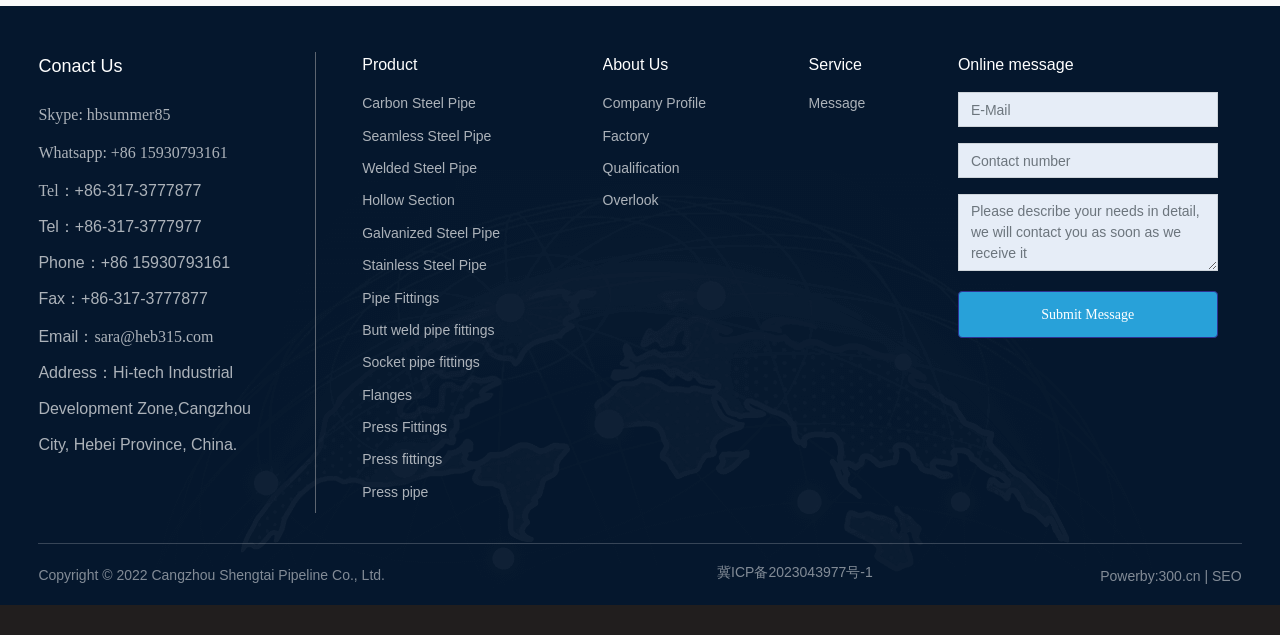Please identify the bounding box coordinates of the region to click in order to complete the task: "Learn more about the company profile". The coordinates must be four float numbers between 0 and 1, specified as [left, top, right, bottom].

[0.471, 0.145, 0.616, 0.18]